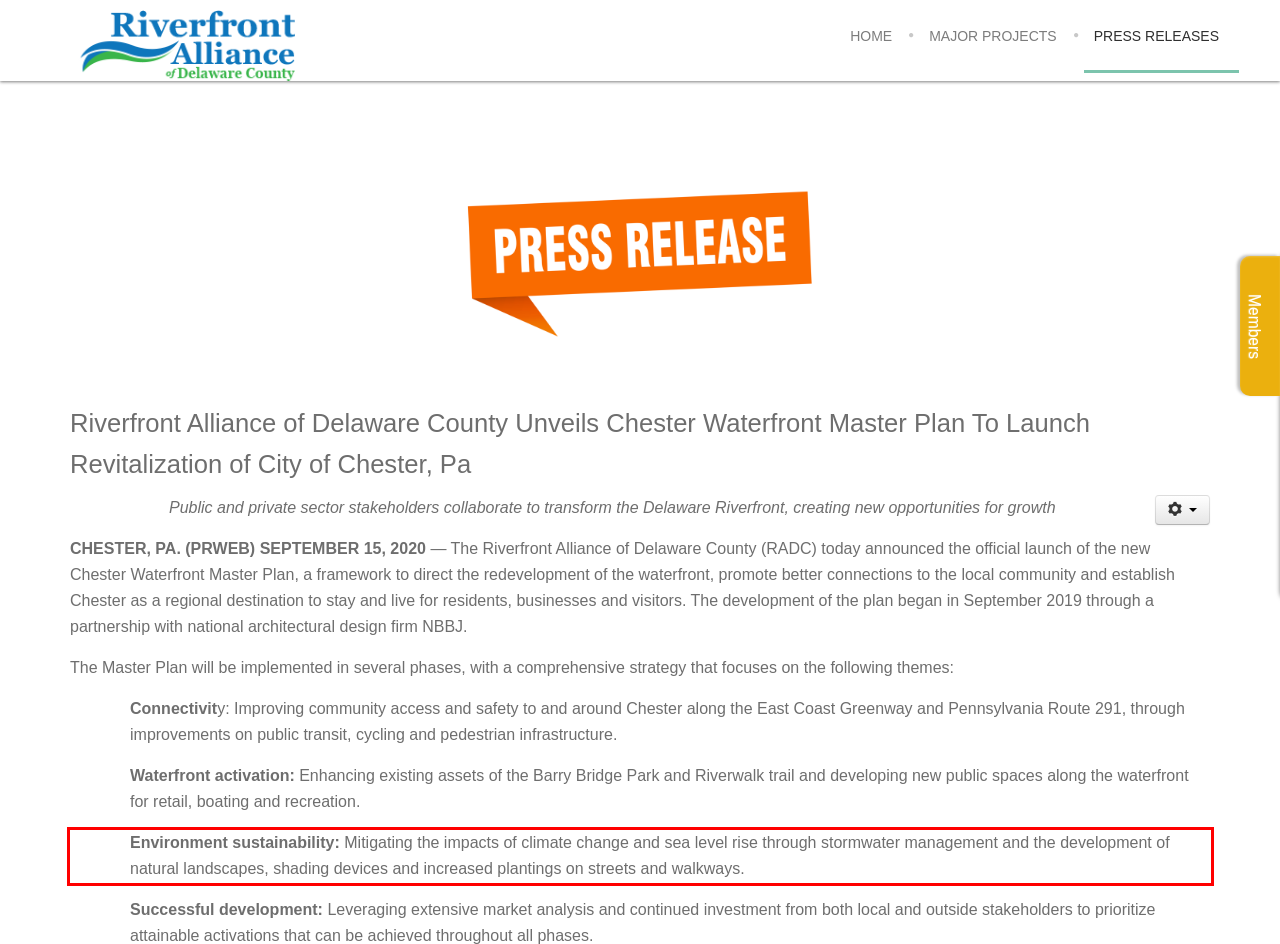Please perform OCR on the UI element surrounded by the red bounding box in the given webpage screenshot and extract its text content.

Environment sustainability: Mitigating the impacts of climate change and sea level rise through stormwater management and the development of natural landscapes, shading devices and increased plantings on streets and walkways.